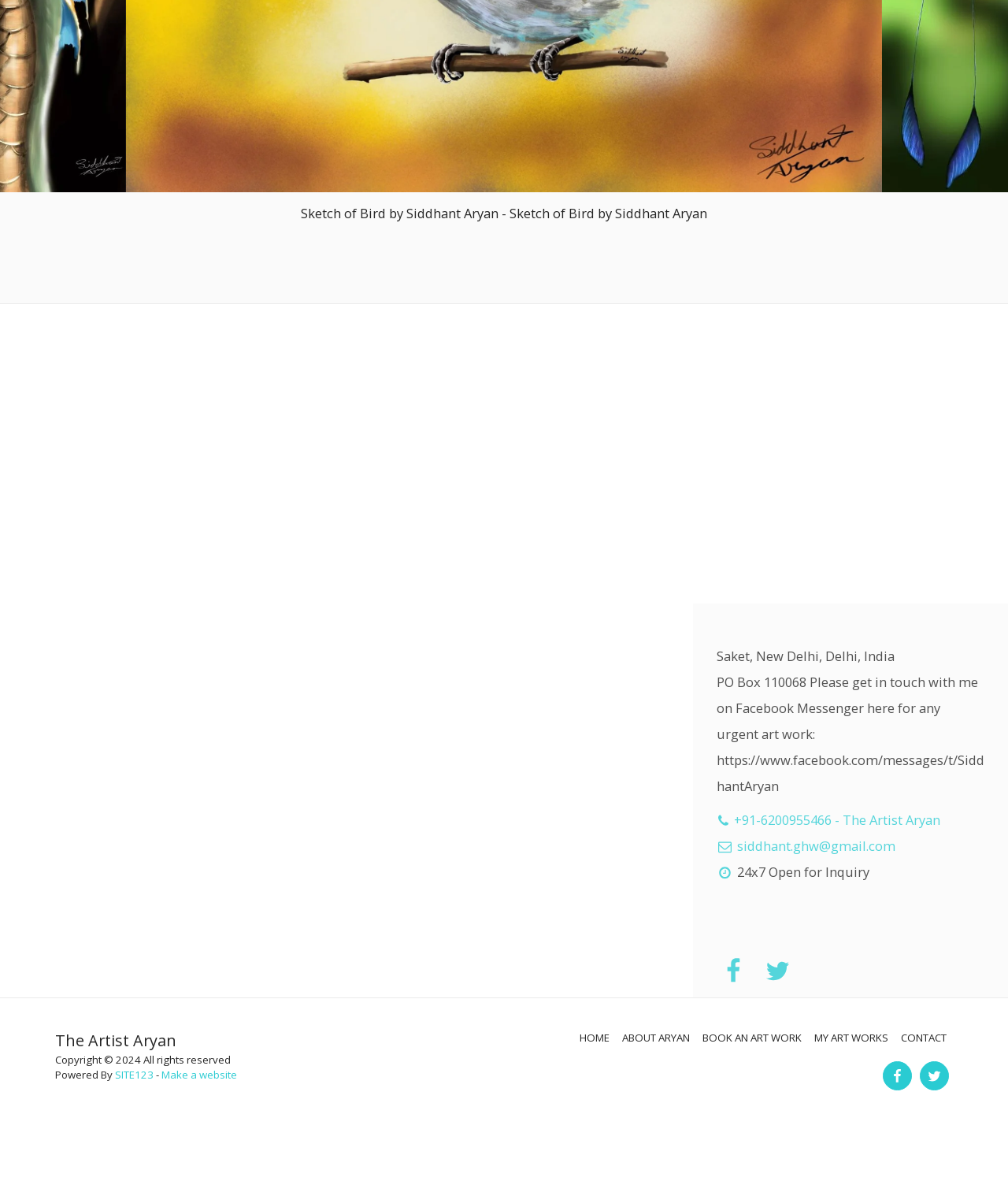Please specify the bounding box coordinates of the element that should be clicked to execute the given instruction: 'Send an email to the artist'. Ensure the coordinates are four float numbers between 0 and 1, expressed as [left, top, right, bottom].

[0.711, 0.709, 0.888, 0.724]